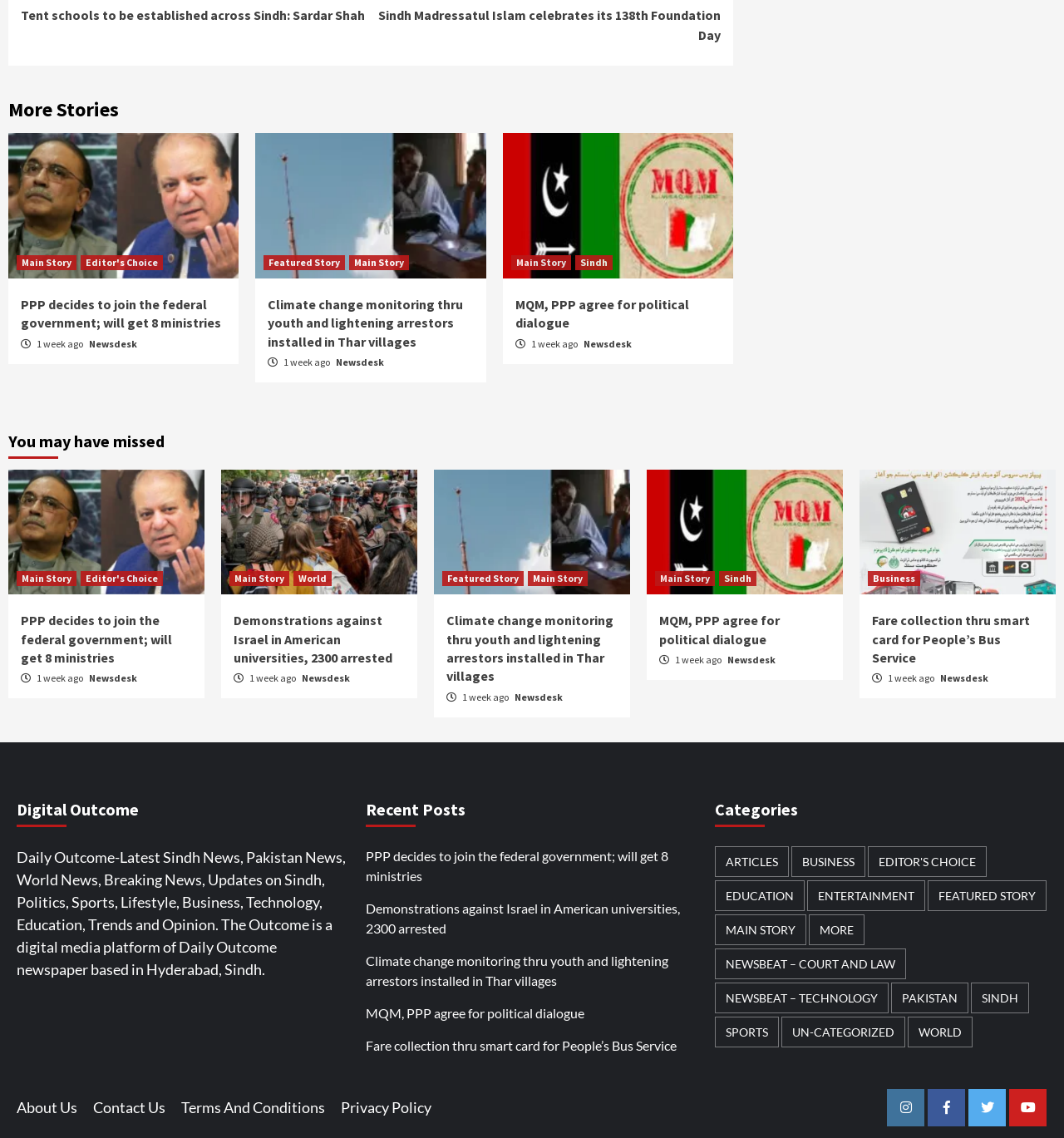Please identify the bounding box coordinates of the element's region that I should click in order to complete the following instruction: "Read the 'Climate change monitoring thru youth and lightening arrestors installed in Thar villages' article". The bounding box coordinates consist of four float numbers between 0 and 1, i.e., [left, top, right, bottom].

[0.252, 0.259, 0.445, 0.308]